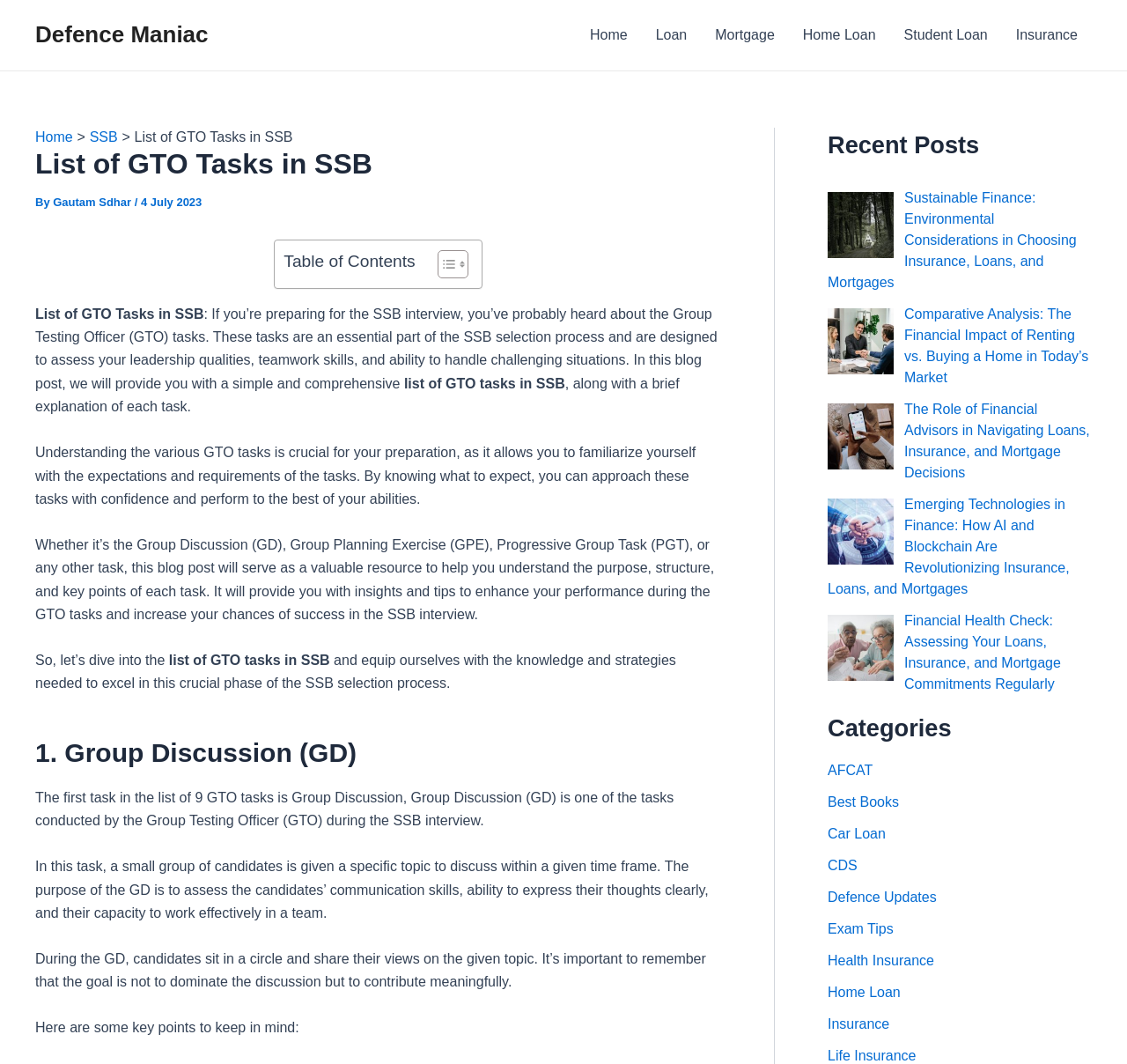Examine the image and give a thorough answer to the following question:
How many GTO tasks are discussed in this article?

The article discusses at least one GTO task, which is the Group Discussion (GD), as mentioned in the heading '1. Group Discussion (GD)'.